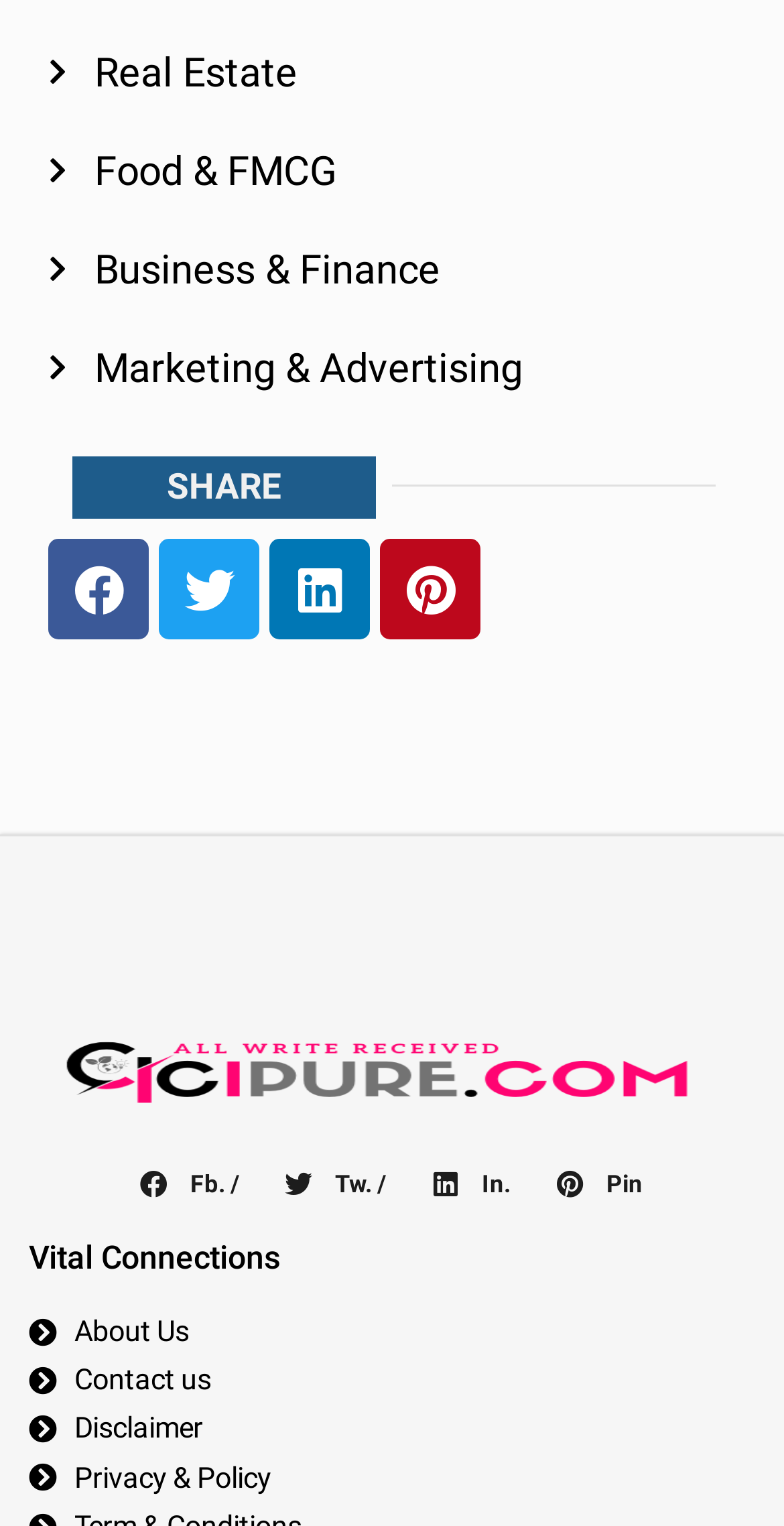Specify the bounding box coordinates of the area that needs to be clicked to achieve the following instruction: "Click on Real Estate".

[0.063, 0.032, 0.937, 0.063]